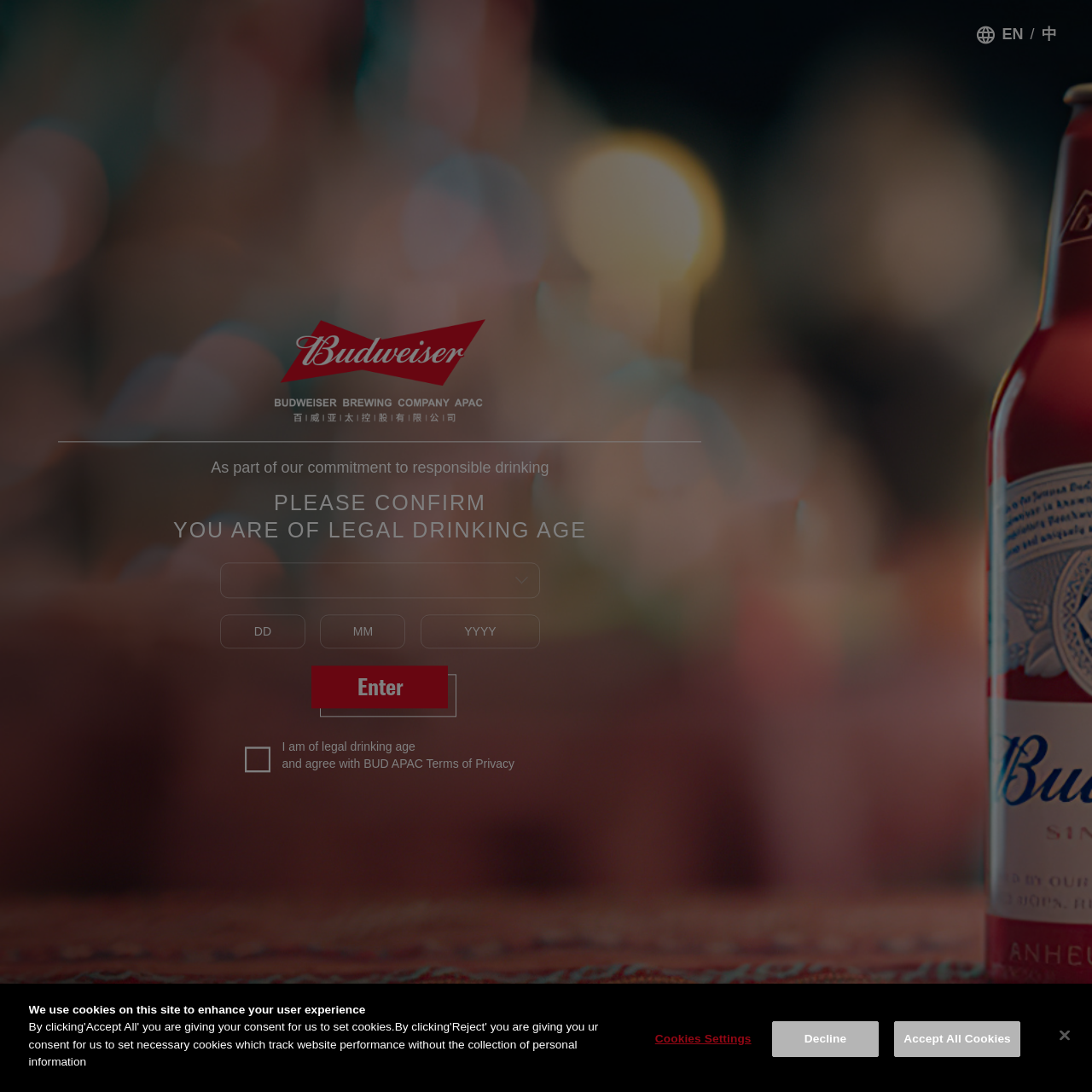Analyze the image and deliver a detailed answer to the question: What is the function of the 'Enter' button?

The 'Enter' button is likely used to submit the user's age confirmation, which is required to access the webpage's content.